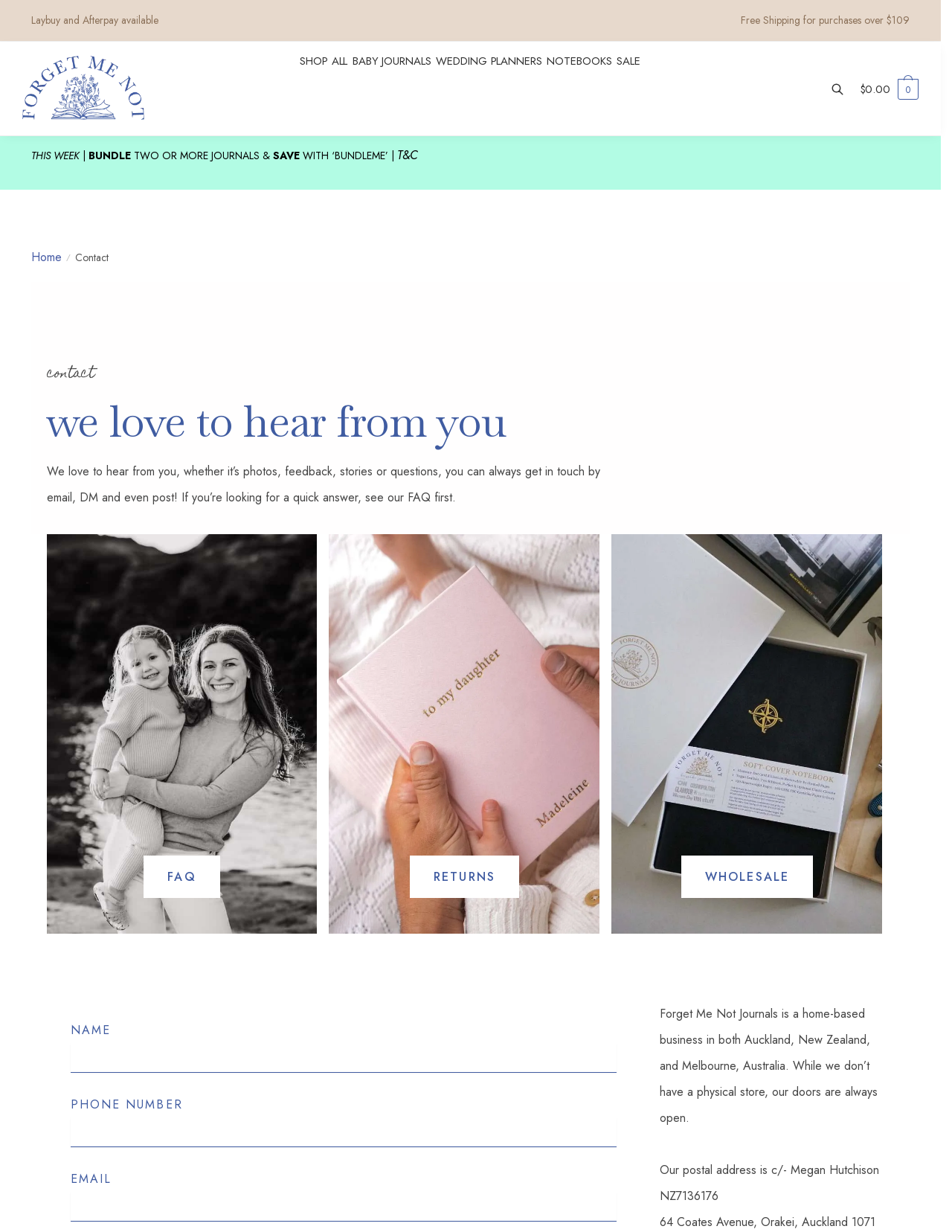Summarize the contents and layout of the webpage in detail.

The webpage is about contacting Forget Me Not Journals, a small business with teams in Auckland, New Zealand, and Melbourne, Australia. At the top of the page, there are two promotional messages: "Laybuy and Afterpay available" and "Free Shipping for purchases over $109". Below these messages, there is a navigation menu with links to "SHOP ALL", "BABY JOURNALS", "WEDDING PLANNERS", "NOTEBOOKS", and "SALE". 

To the right of the navigation menu, there is a link to the website's logo, "Forget Me Not Journals", accompanied by a small image. Next to the logo, there is a shopping cart icon with a "$0.00 0" label. 

Below the navigation menu, there is a section with a heading "THIS WEEK" and a promotional message about bundling two or more journals to save with the code "BUNDLEME". 

Further down, there is a breadcrumb navigation menu showing the current page as "Contact" under the "Home" category. 

The main content of the page starts with a heading "contact" and a subheading "we love to hear from you". There is a paragraph of text explaining how to get in touch with the business, followed by links to "FAQ", "RETURNS", and "WHOLESALE". 

Below this, there is a contact form with fields for "NAME", "PHONE NUMBER", and "EMAIL". The "EMAIL" field is required. 

At the bottom of the page, there is a section with information about the business, including its postal address and a note that it does not have a physical store.